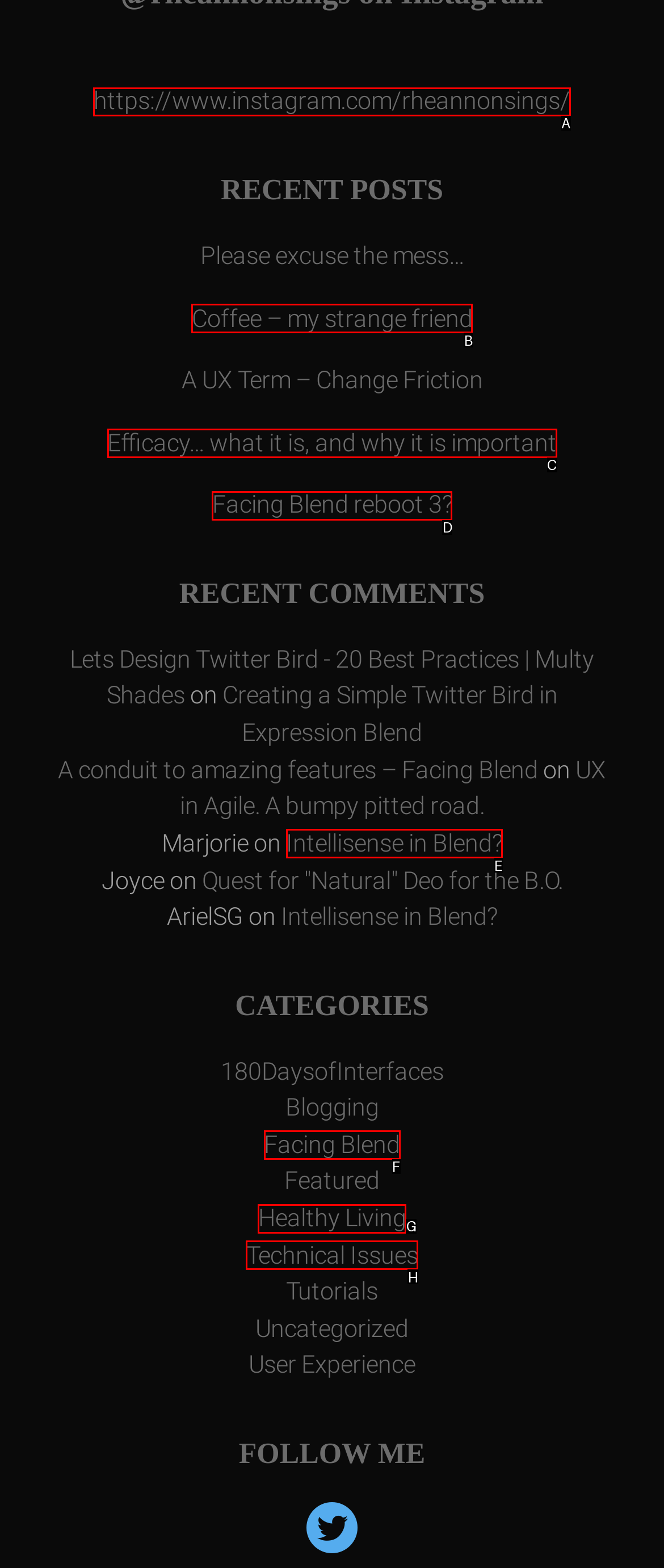Choose the letter of the option that needs to be clicked to perform the task: Visit Rheannon's Instagram page. Answer with the letter.

A